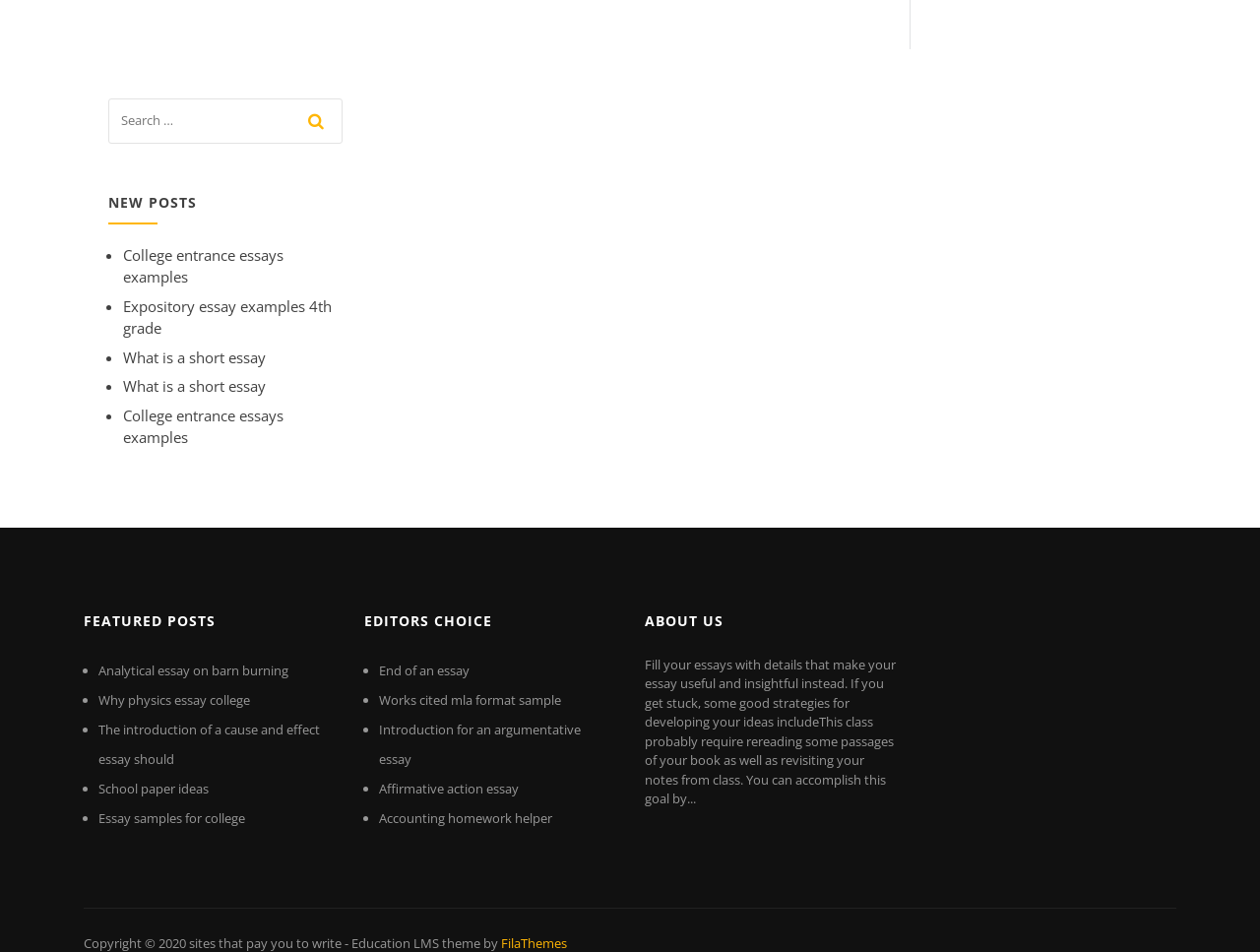Please find the bounding box coordinates of the element that needs to be clicked to perform the following instruction: "search for something". The bounding box coordinates should be four float numbers between 0 and 1, represented as [left, top, right, bottom].

[0.086, 0.104, 0.271, 0.151]